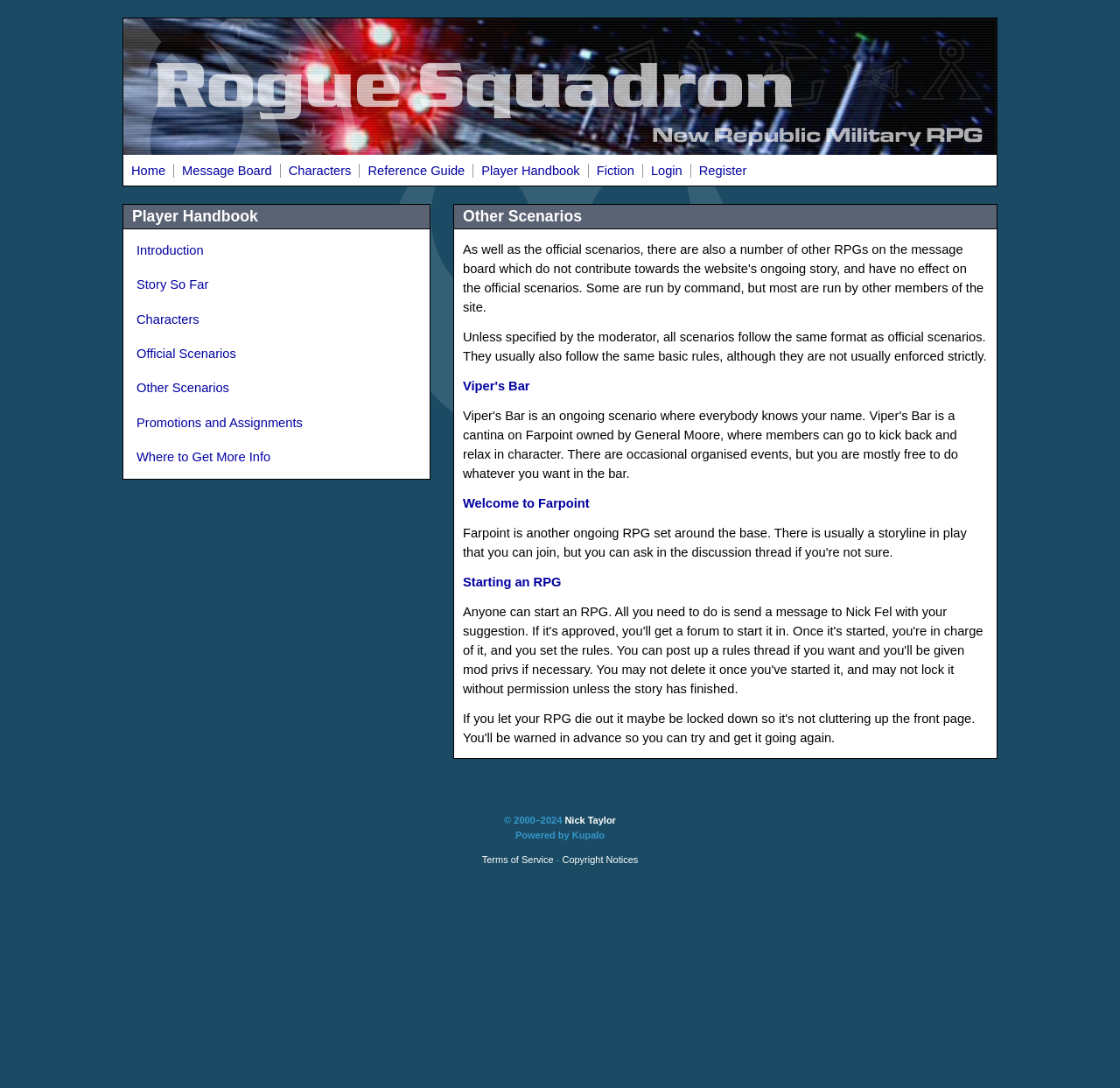Identify the bounding box of the UI element that matches this description: "Where to Get More Info".

[0.118, 0.405, 0.376, 0.436]